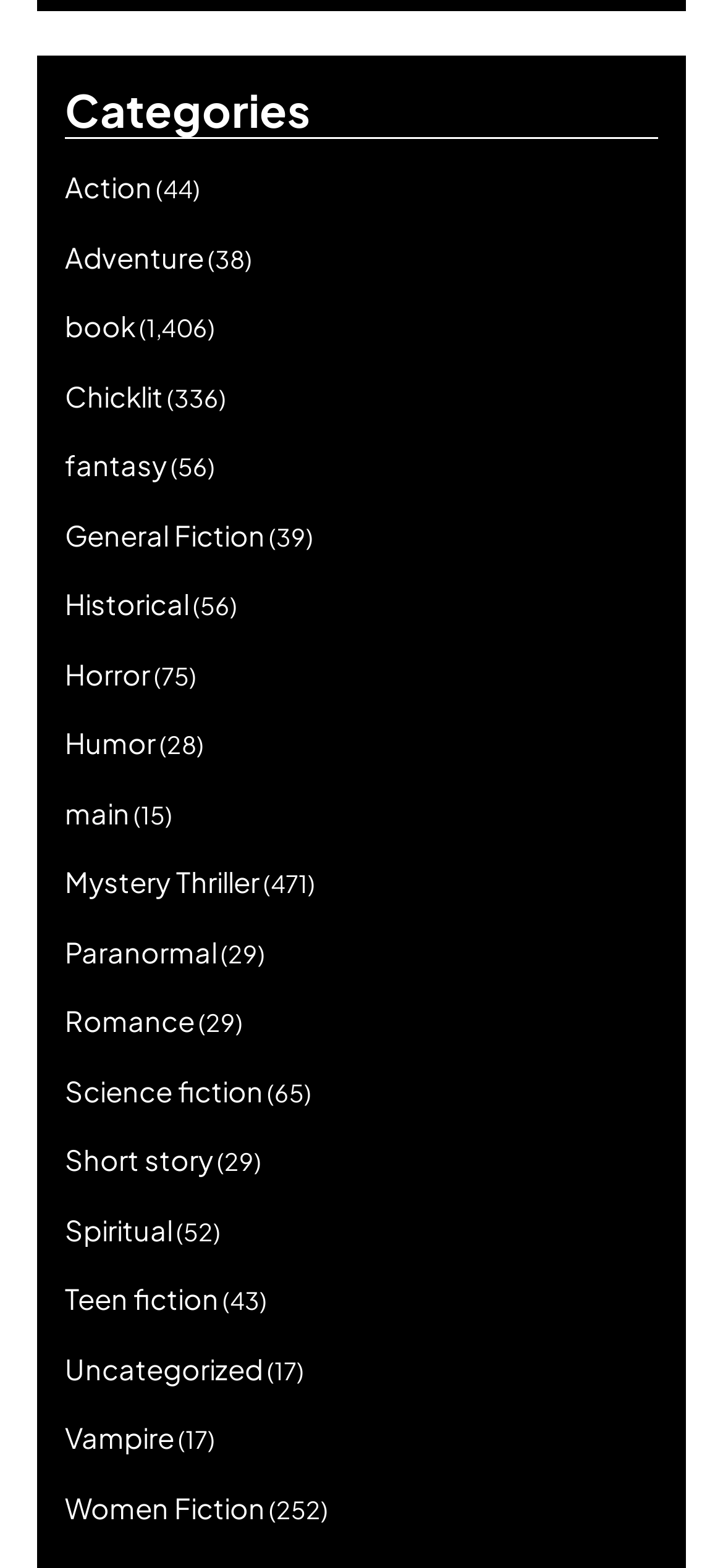Given the webpage screenshot and the description, determine the bounding box coordinates (top-left x, top-left y, bottom-right x, bottom-right y) that define the location of the UI element matching this description: Mystery Thriller

[0.09, 0.551, 0.359, 0.573]